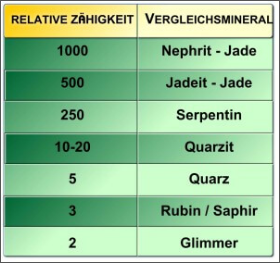Reply to the question with a single word or phrase:
What is the toughness rating of Quarz?

5